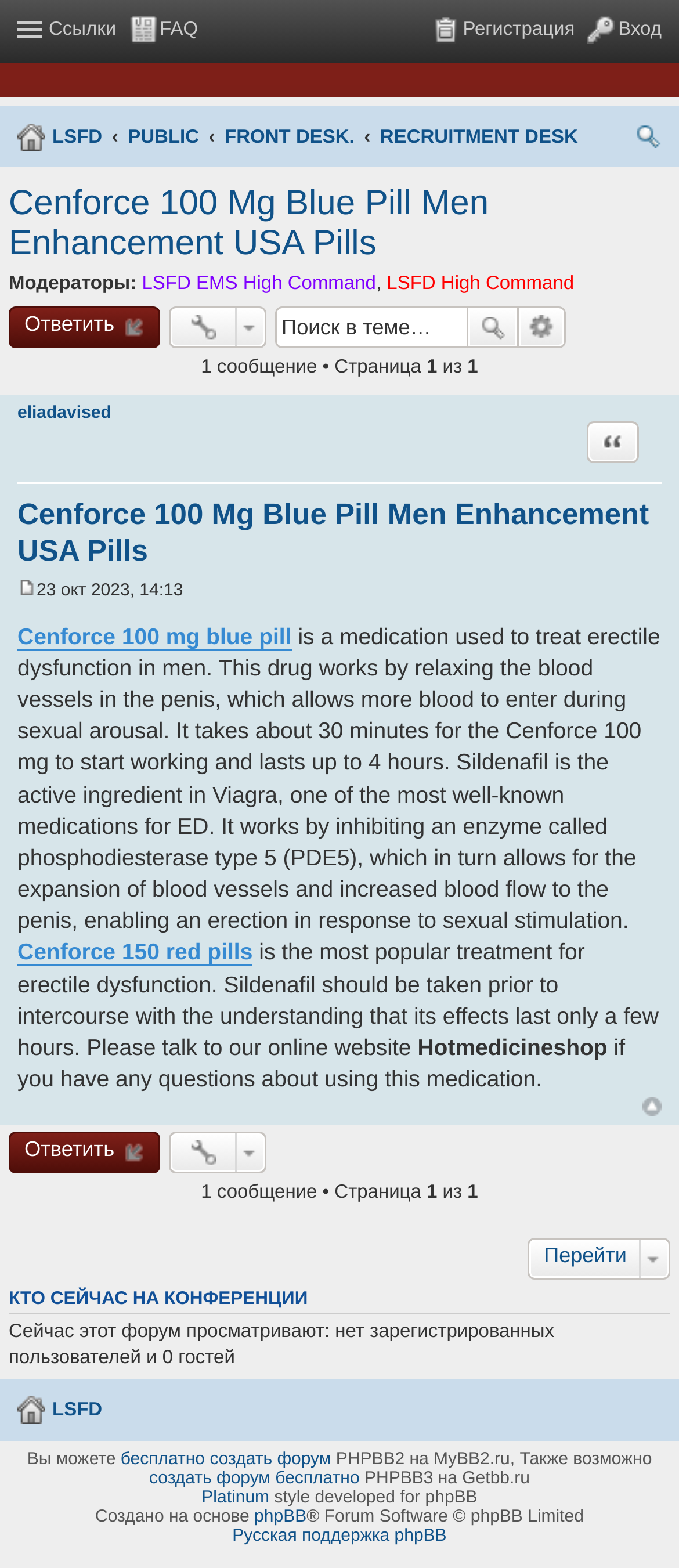Show me the bounding box coordinates of the clickable region to achieve the task as per the instruction: "View topic details".

[0.013, 0.118, 0.72, 0.168]